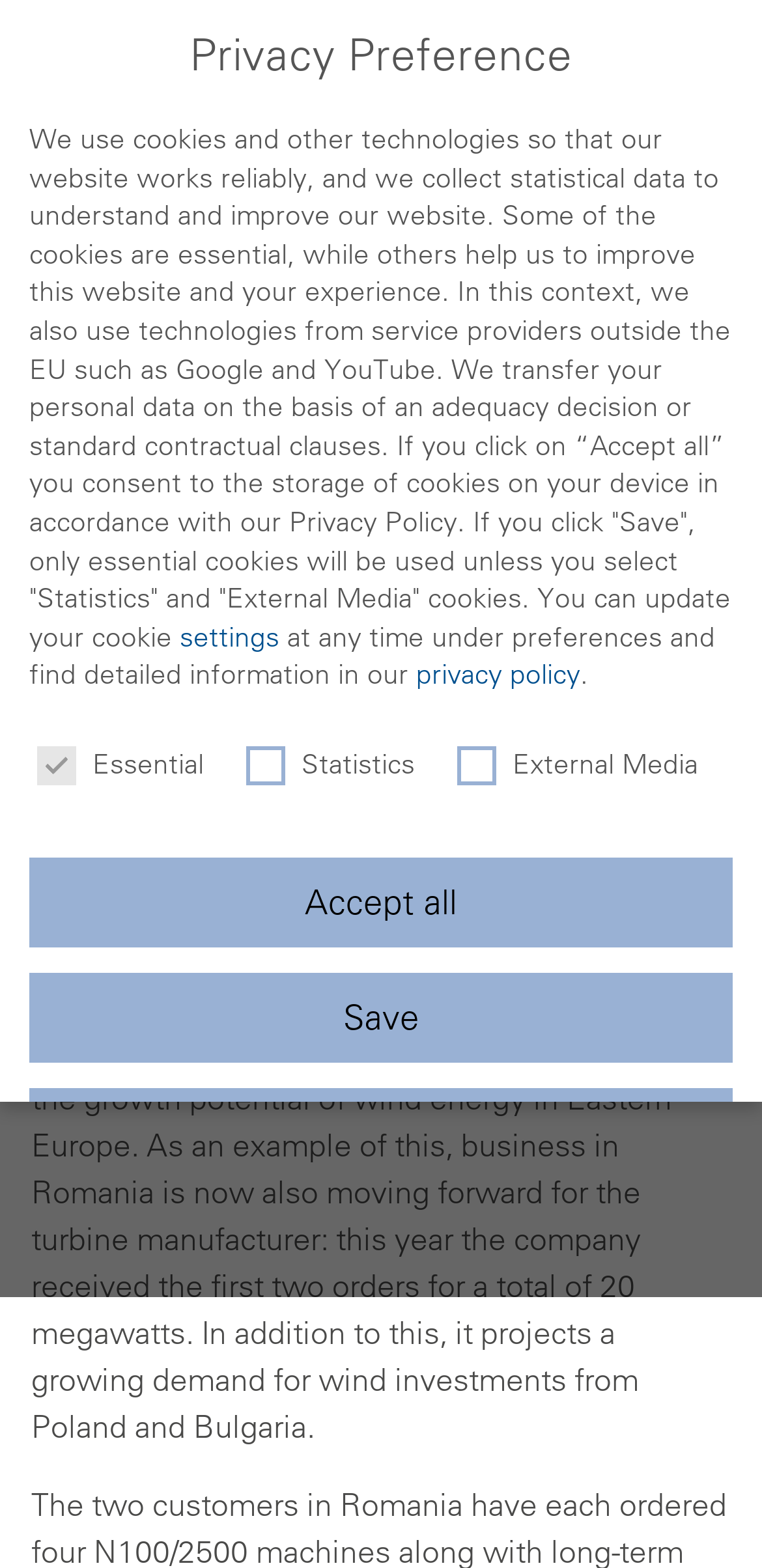Please identify the bounding box coordinates of the clickable area that will fulfill the following instruction: "click on free stuff". The coordinates should be in the format of four float numbers between 0 and 1, i.e., [left, top, right, bottom].

None